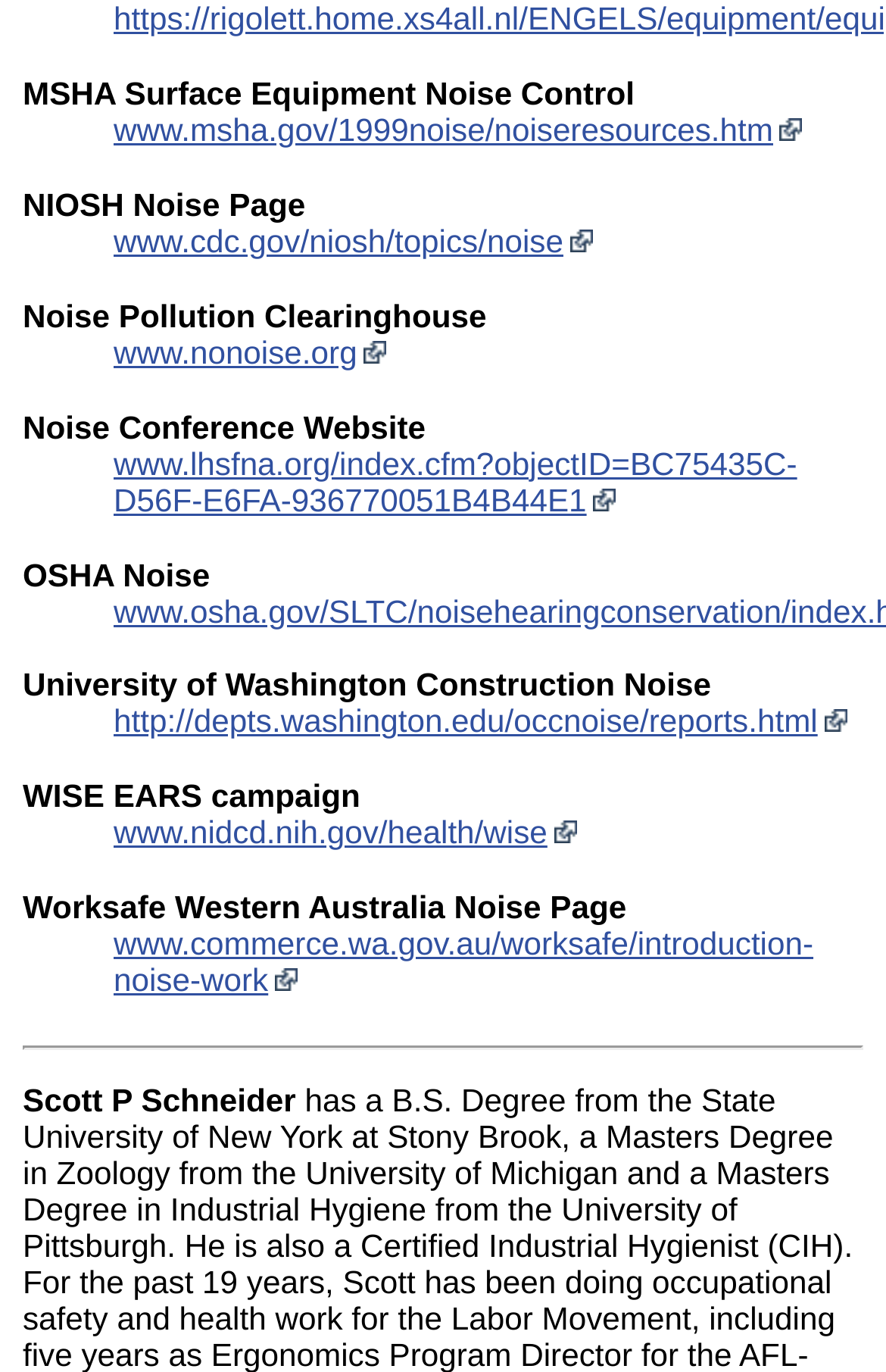Reply to the question with a brief word or phrase: What is the topic of the webpage?

Noise